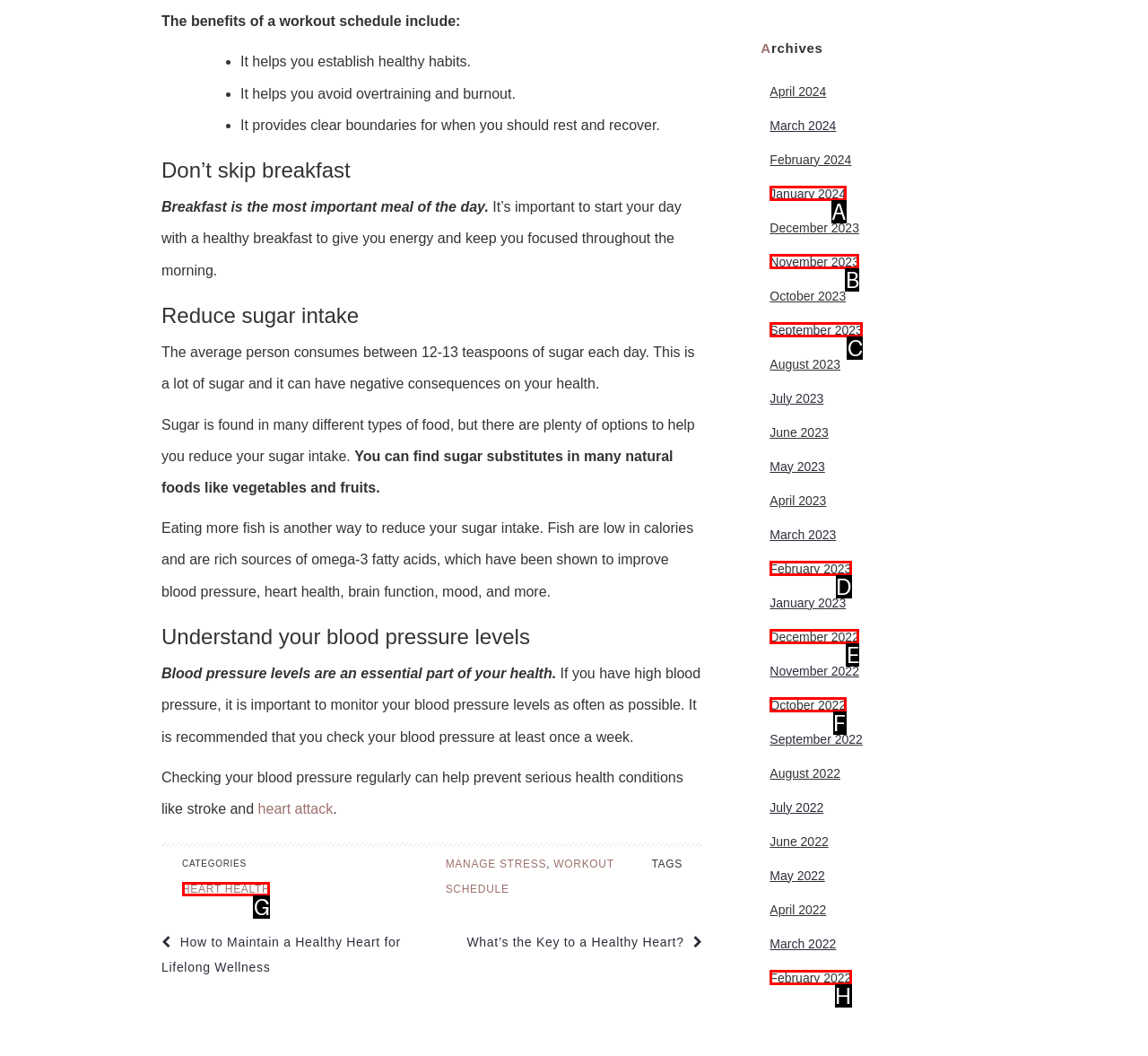Tell me which letter corresponds to the UI element that will allow you to Click on the 'HEART HEALTH' category. Answer with the letter directly.

G